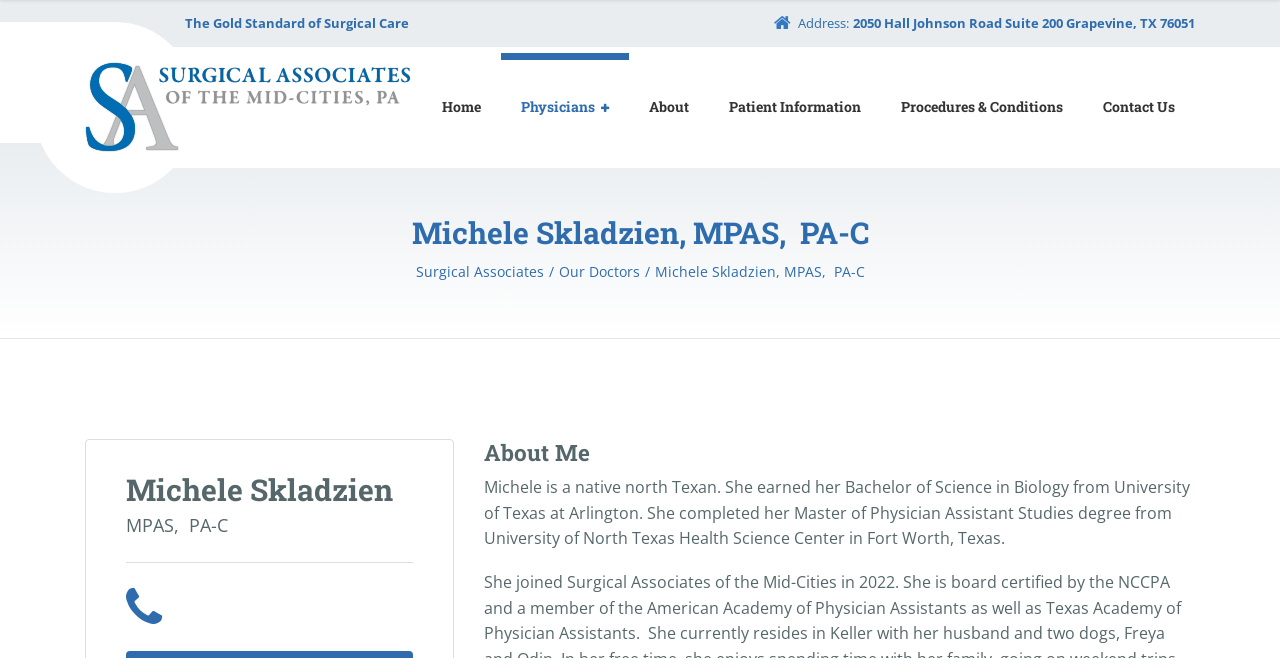What is the address of the doctor's office?
Use the image to answer the question with a single word or phrase.

2050 Hall Johnson Road Suite 200 Grapevine, TX 76051